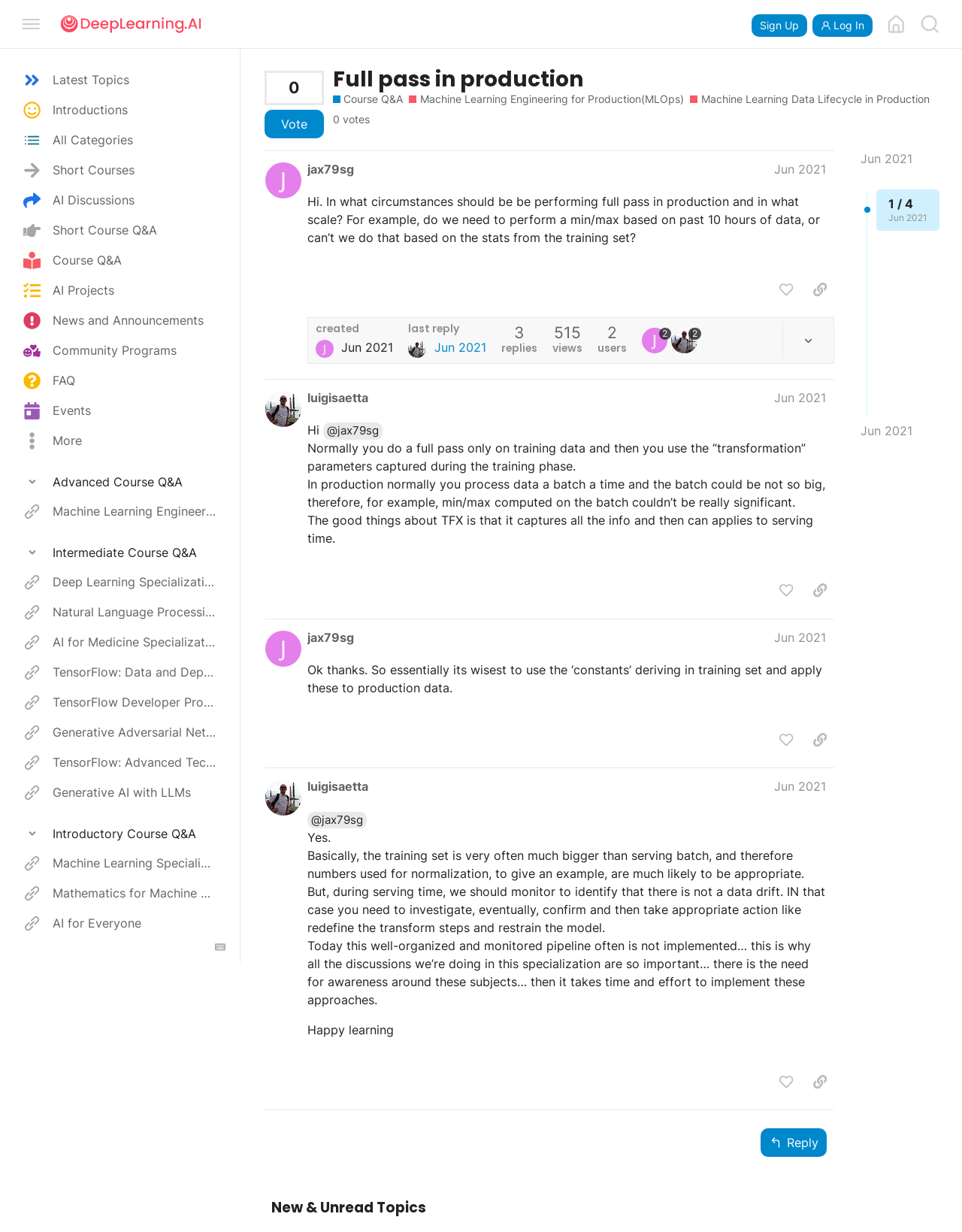Determine the bounding box coordinates of the element that should be clicked to execute the following command: "Search in the forum".

[0.949, 0.006, 0.984, 0.033]